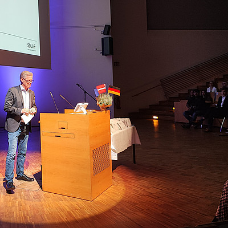What is the setting of the ceremony?
Refer to the screenshot and respond with a concise word or phrase.

A well-lit theater